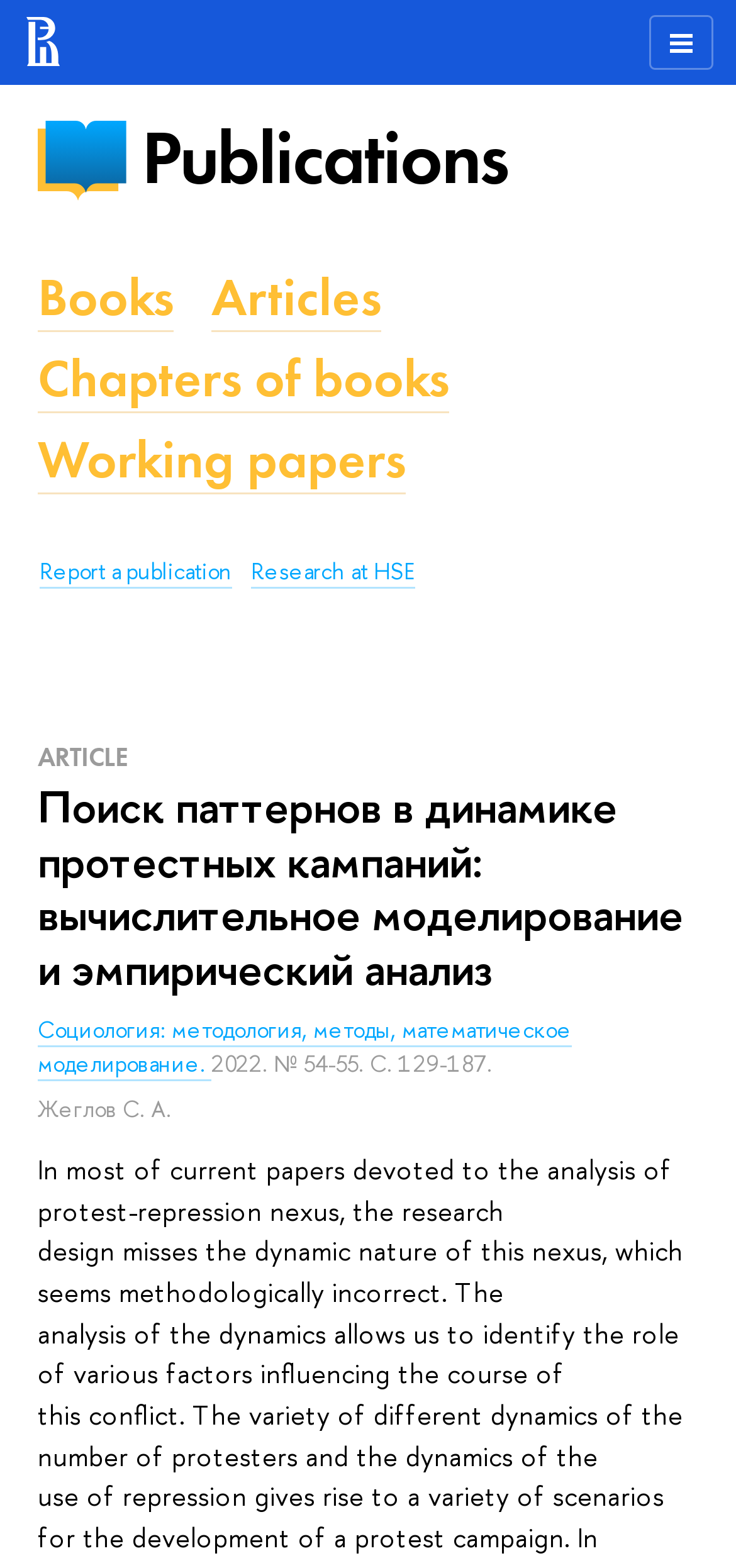Determine the bounding box coordinates of the region that needs to be clicked to achieve the task: "Click the 'Publications' link".

[0.192, 0.07, 0.69, 0.131]